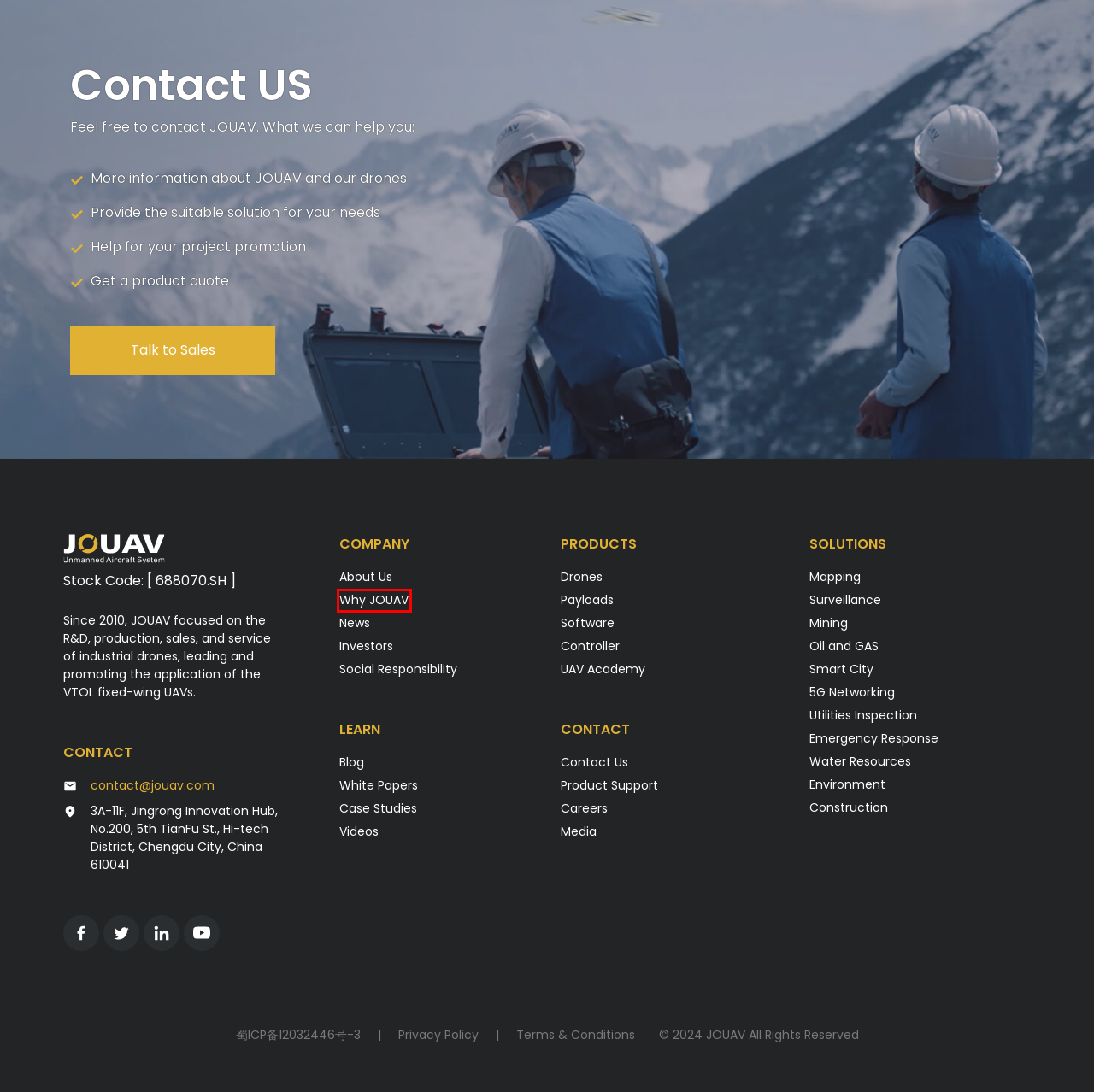You are provided with a screenshot of a webpage containing a red rectangle bounding box. Identify the webpage description that best matches the new webpage after the element in the bounding box is clicked. Here are the potential descriptions:
A. JOUAV UAV ACADEMY - JOUAV
B. JOUAV Drone Technical Support - JOUAV
C. Social Responsibility - JOUAV
D. Why JOUAV - JOUAV
E. Career in the JOUAV - JOUAV
F. Media - JOUAV
G. Privacy Policy
H. TERMS & CONDITIONS - JOUAV

D